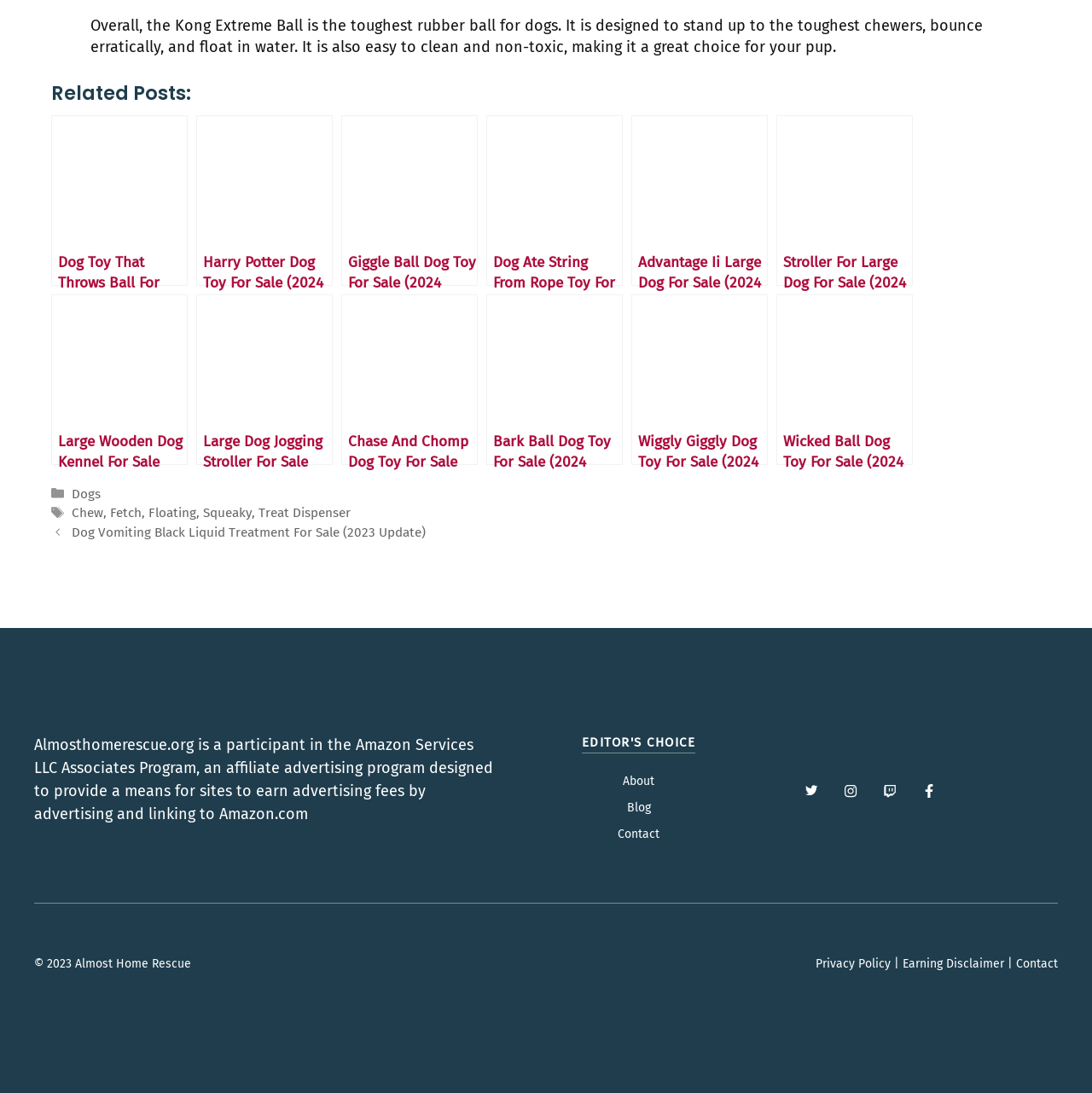Based on the element description Earning Disclaimer, identify the bounding box of the UI element in the given webpage screenshot. The coordinates should be in the format (top-left x, top-left y, bottom-right x, bottom-right y) and must be between 0 and 1.

[0.827, 0.875, 0.92, 0.889]